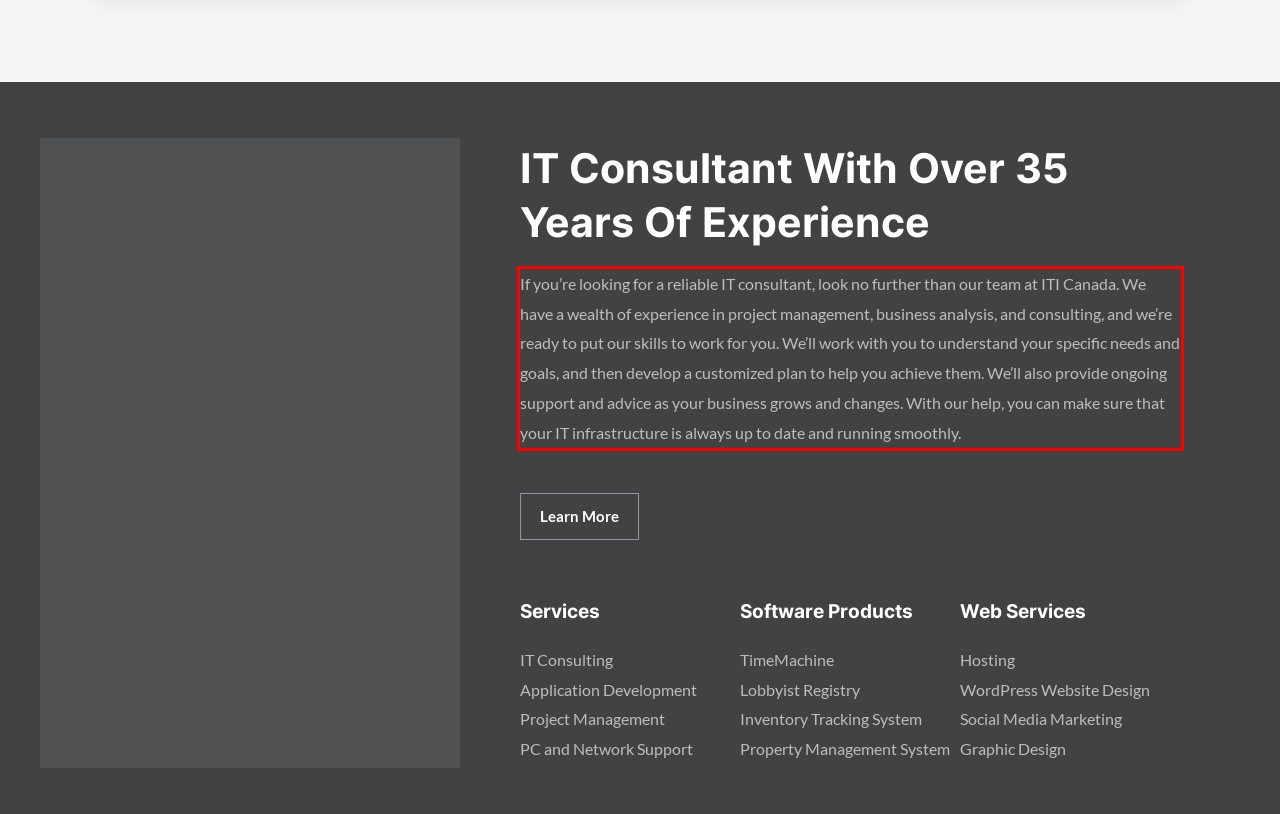Please extract the text content from the UI element enclosed by the red rectangle in the screenshot.

If you’re looking for a reliable IT consultant, look no further than our team at ITI Canada. We have a wealth of experience in project management, business analysis, and consulting, and we’re ready to put our skills to work for you. We’ll work with you to understand your specific needs and goals, and then develop a customized plan to help you achieve them. We’ll also provide ongoing support and advice as your business grows and changes. With our help, you can make sure that your IT infrastructure is always up to date and running smoothly.